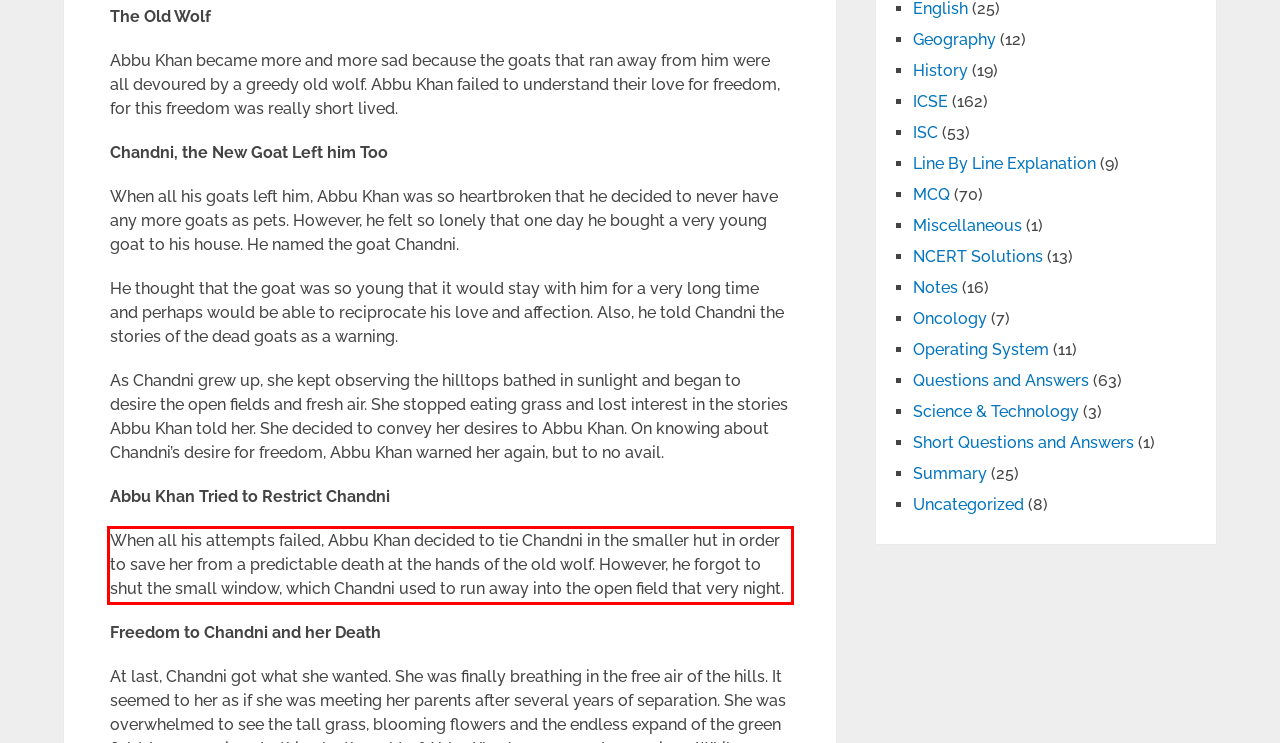Using the provided webpage screenshot, identify and read the text within the red rectangle bounding box.

When all his attempts failed, Abbu Khan decided to tie Chandni in the smaller hut in order to save her from a predictable death at the hands of the old wolf. However, he forgot to shut the small window, which Chandni used to run away into the open field that very night.